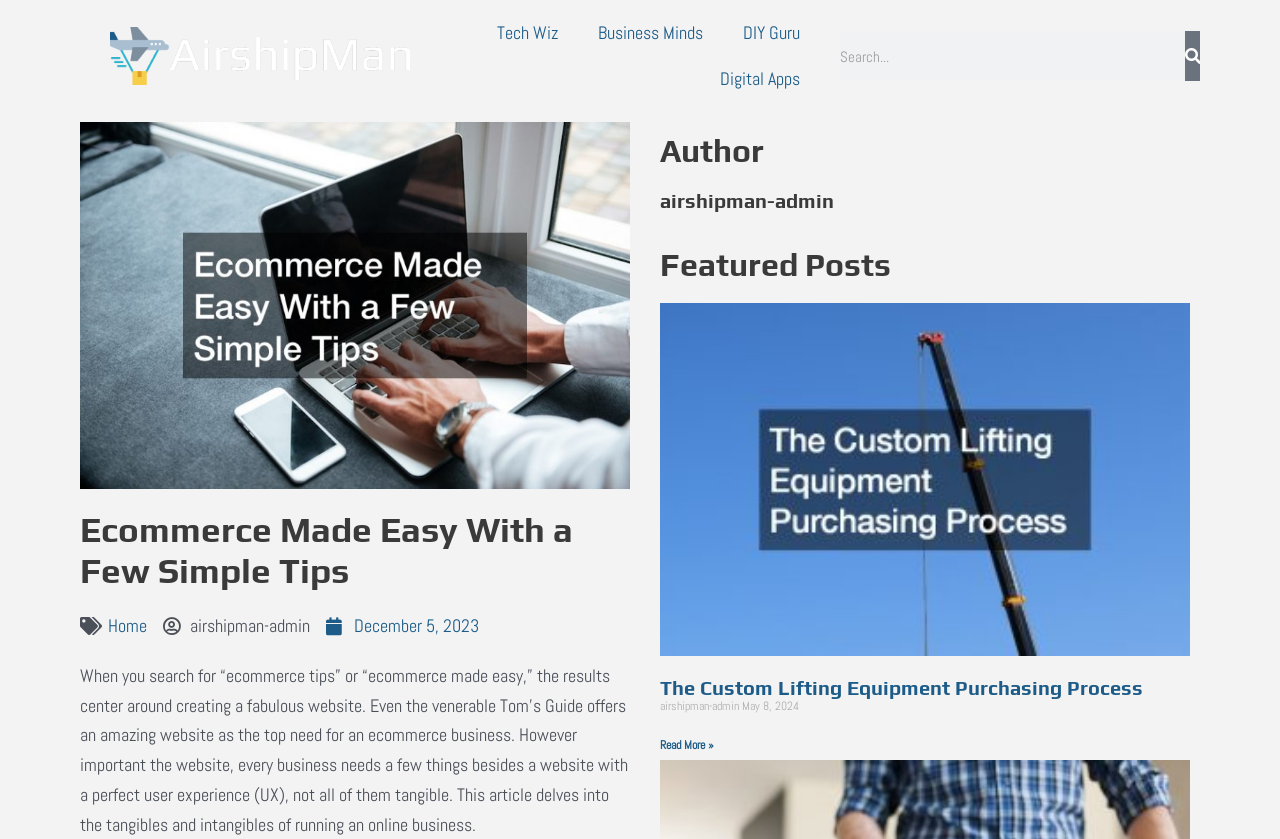How many categories are listed at the top of the webpage?
Please ensure your answer to the question is detailed and covers all necessary aspects.

At the top of the webpage, there are five categories listed: 'Tech Wiz', 'Business Minds', 'DIY Guru', 'Digital Apps', and an empty link. These categories are likely used for navigation or filtering content on the website.